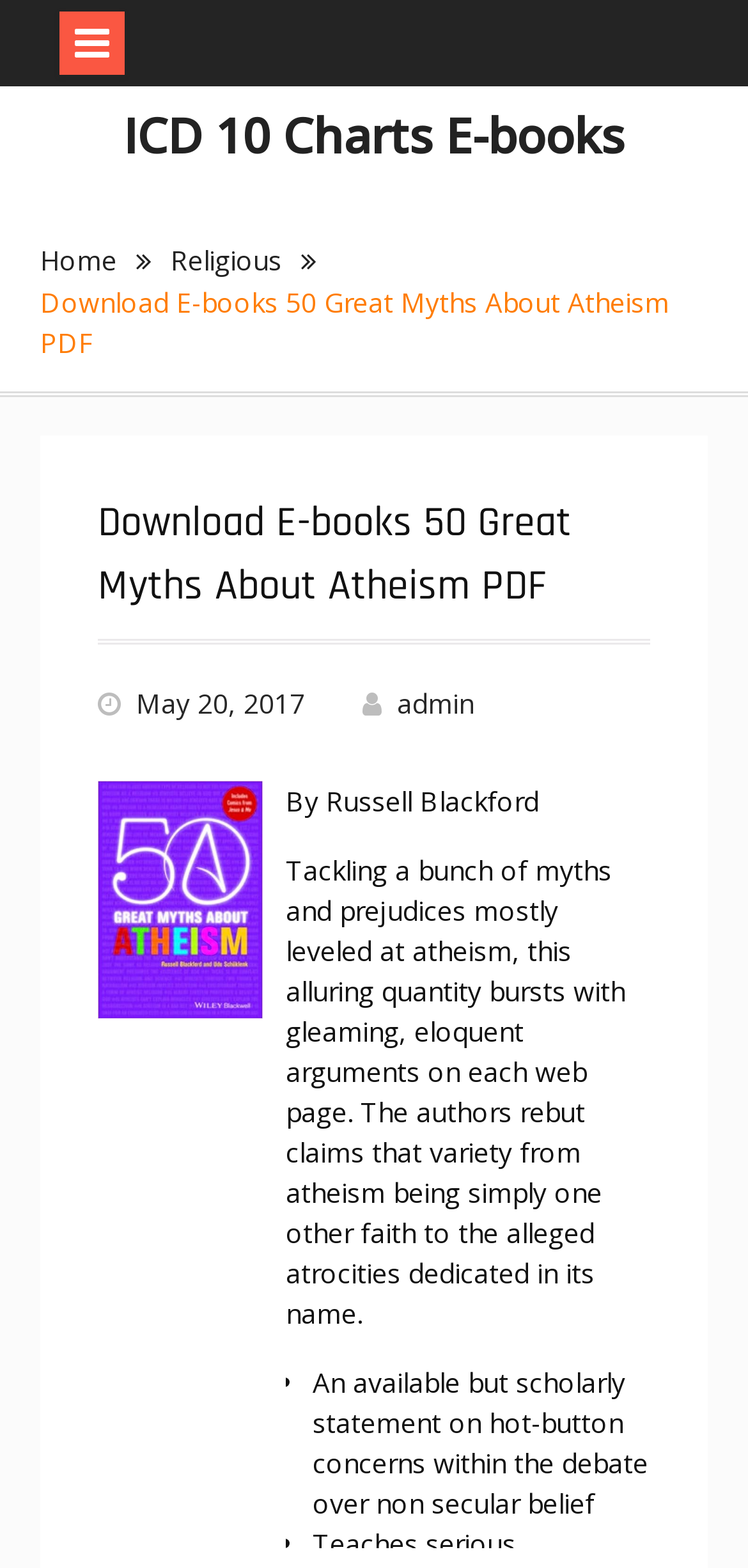From the details in the image, provide a thorough response to the question: What is the description of the e-book?

I found the answer by looking at the text below the title, which provides a description of the e-book. The description starts with 'Tackling a bunch of myths and prejudices mostly leveled at atheism...' and continues to describe the content of the e-book.